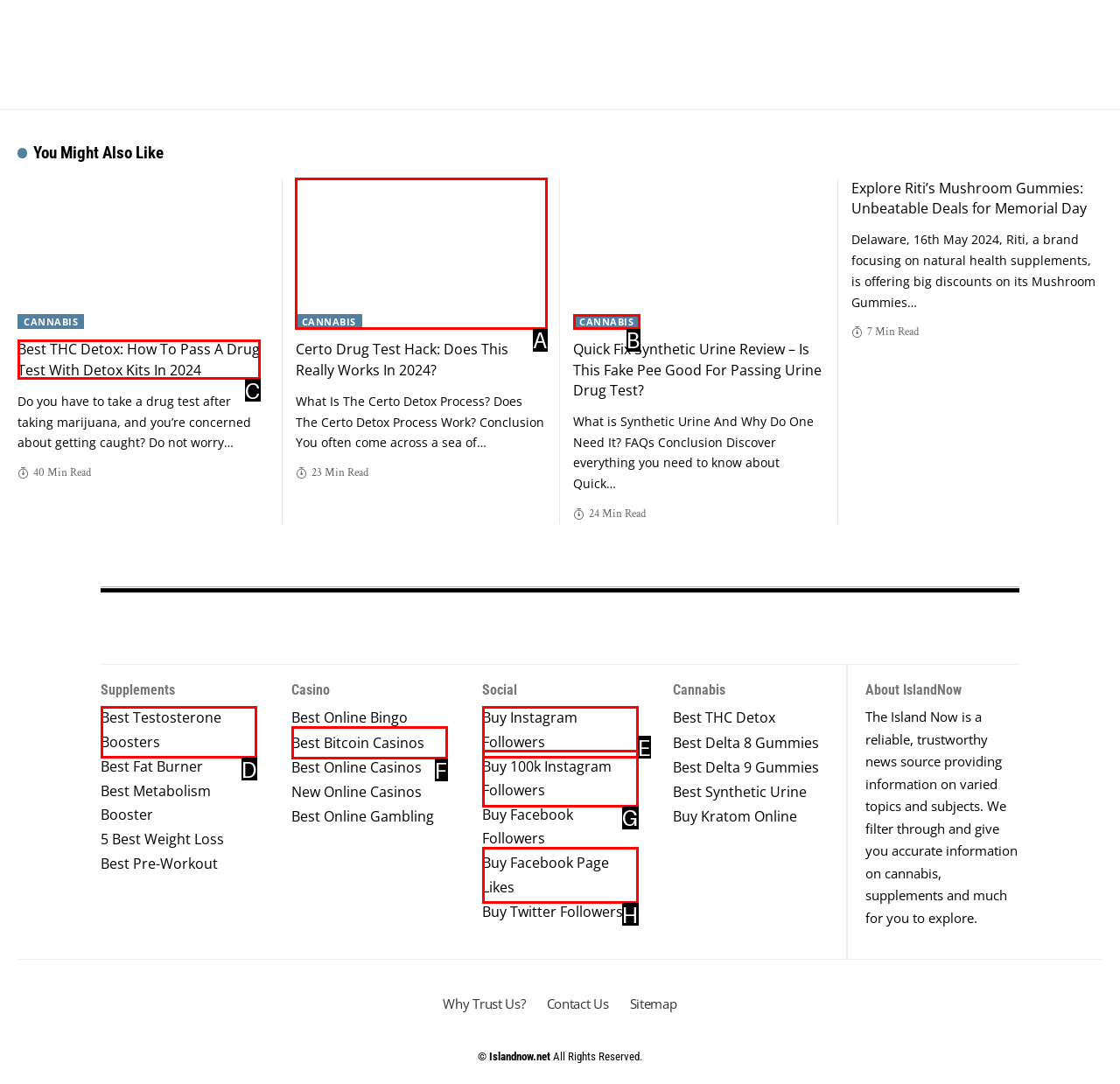Choose the option that matches the following description: Buy Facebook Page Likes
Answer with the letter of the correct option.

H